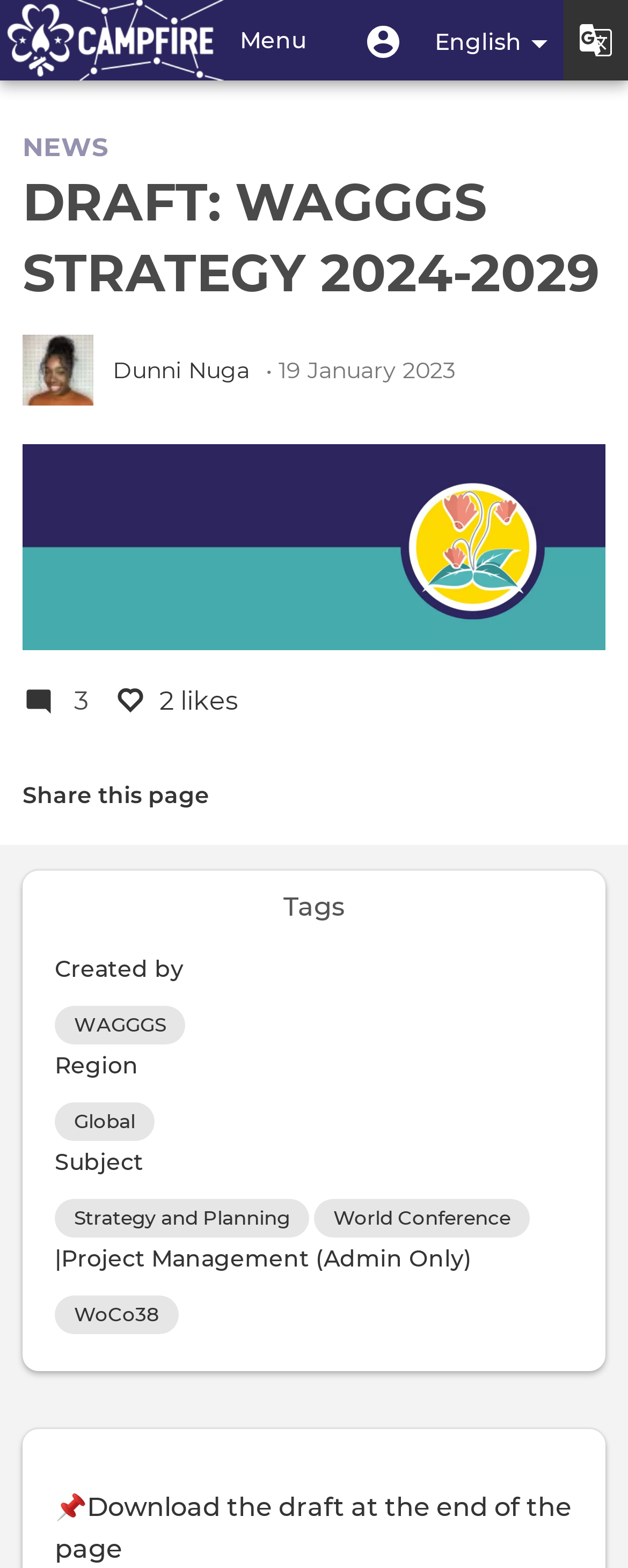Give a complete and precise description of the webpage's appearance.

This webpage appears to be a draft of the WAGGGS (World Association of Girl Guides and Girl Scouts) strategy for 2024-2029. At the top of the page, there is a user account menu and a language selection button, which is currently set to English. Below this, there is a navigation menu toggle button and a link to "Campfire" with an accompanying image.

The main content of the page is divided into sections, with headings and links to various topics, including "NEWS", "DRAFT: WAGGGS STRATEGY 2024-2029", and "Tags". There is also a section with an image of a person, Dunni Nuga, and a date, "19 January 2023". 

Further down the page, there are links to specific topics, such as "WAGGGS", "Global", "Strategy and Planning", "World Conference", and "WoCo38", each with accompanying headings, follower counts, and item counts. These sections also have links to "Explore tag" and "Share this page". 

At the bottom of the page, there is a section with a heading "Project Management (Admin Only)" and a link to "WoCo38". Overall, the page appears to be a draft of a strategic plan, with various sections and links to related topics.